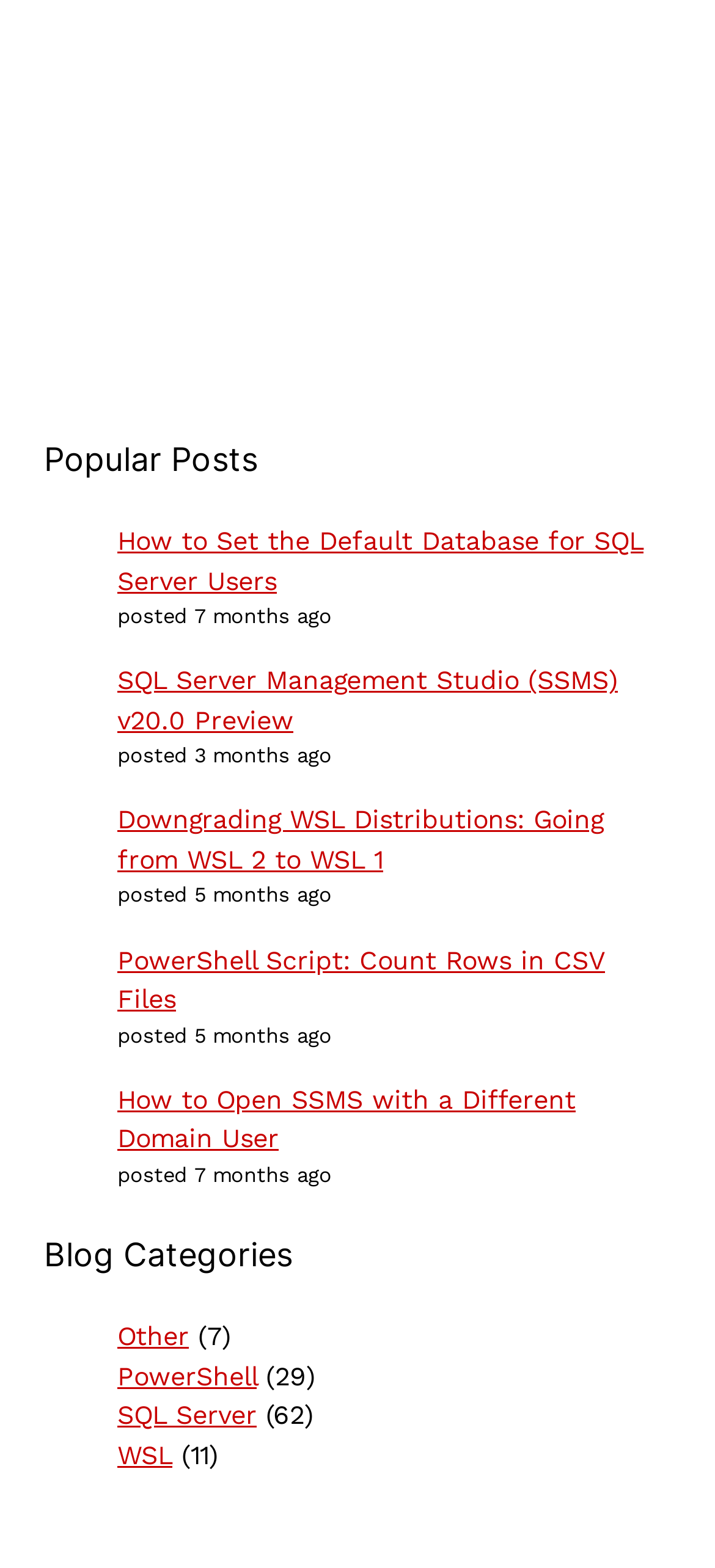How many categories are listed in the 'Blog Categories' section?
Based on the visual details in the image, please answer the question thoroughly.

The 'Blog Categories' section lists four categories: 'Other', 'PowerShell', 'SQL Server', and 'WSL', which can be determined by counting the number of link elements in the section.